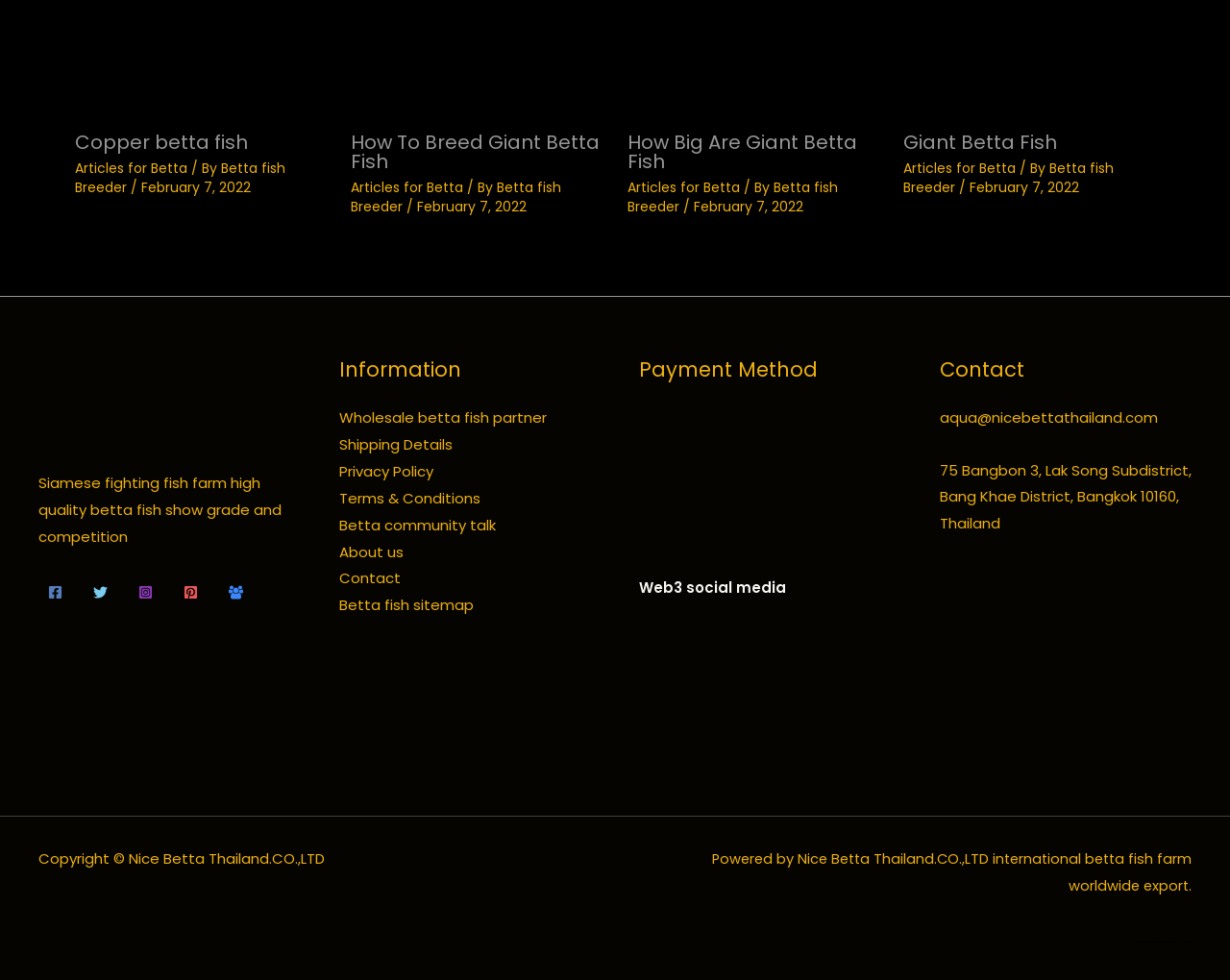Identify the bounding box of the HTML element described here: "aria-label="Pinterest"". Provide the coordinates as four float numbers between 0 and 1: [left, top, right, bottom].

[0.141, 0.587, 0.169, 0.621]